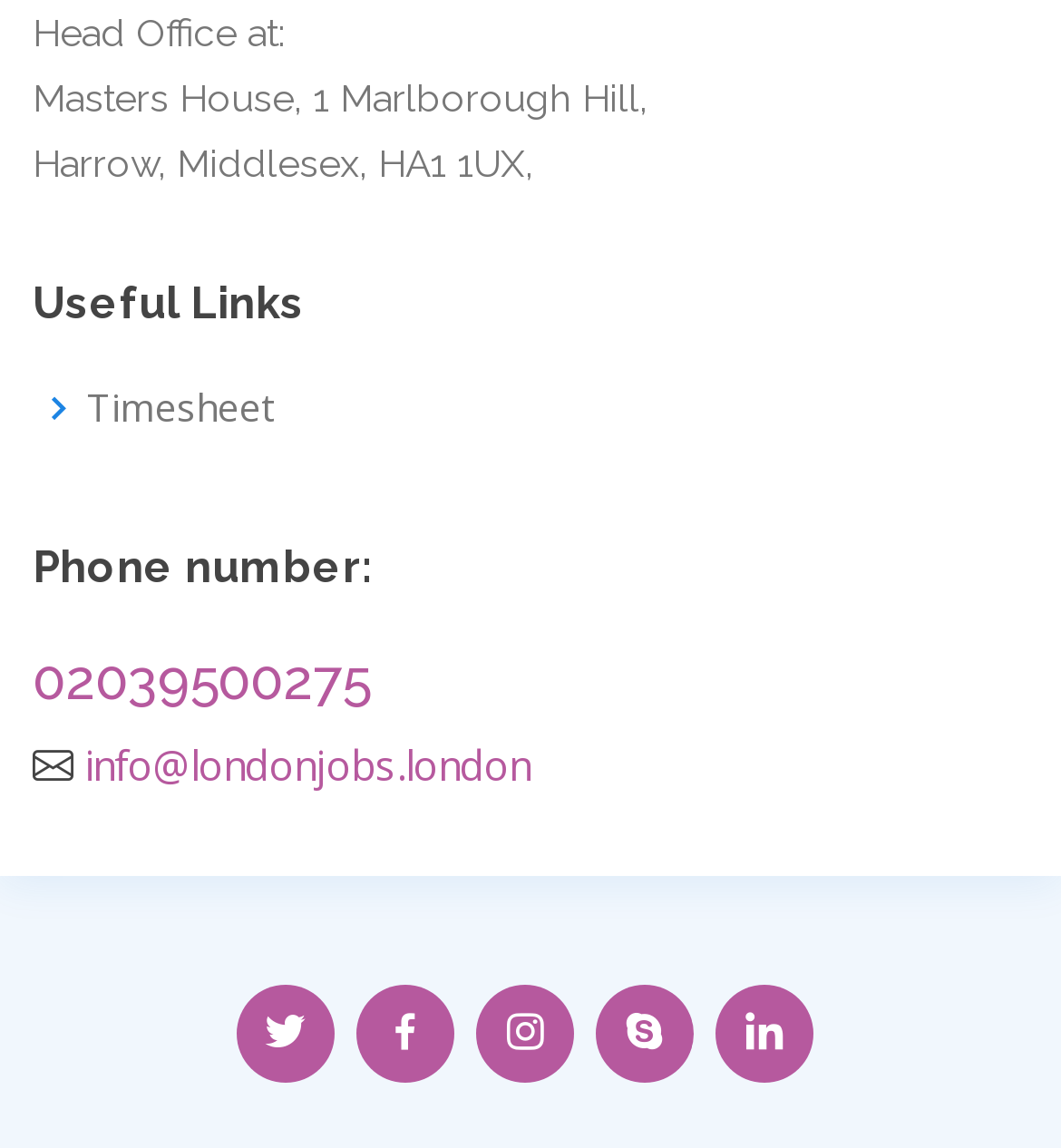Given the element description: "02039500275", predict the bounding box coordinates of this UI element. The coordinates must be four float numbers between 0 and 1, given as [left, top, right, bottom].

[0.031, 0.564, 0.969, 0.689]